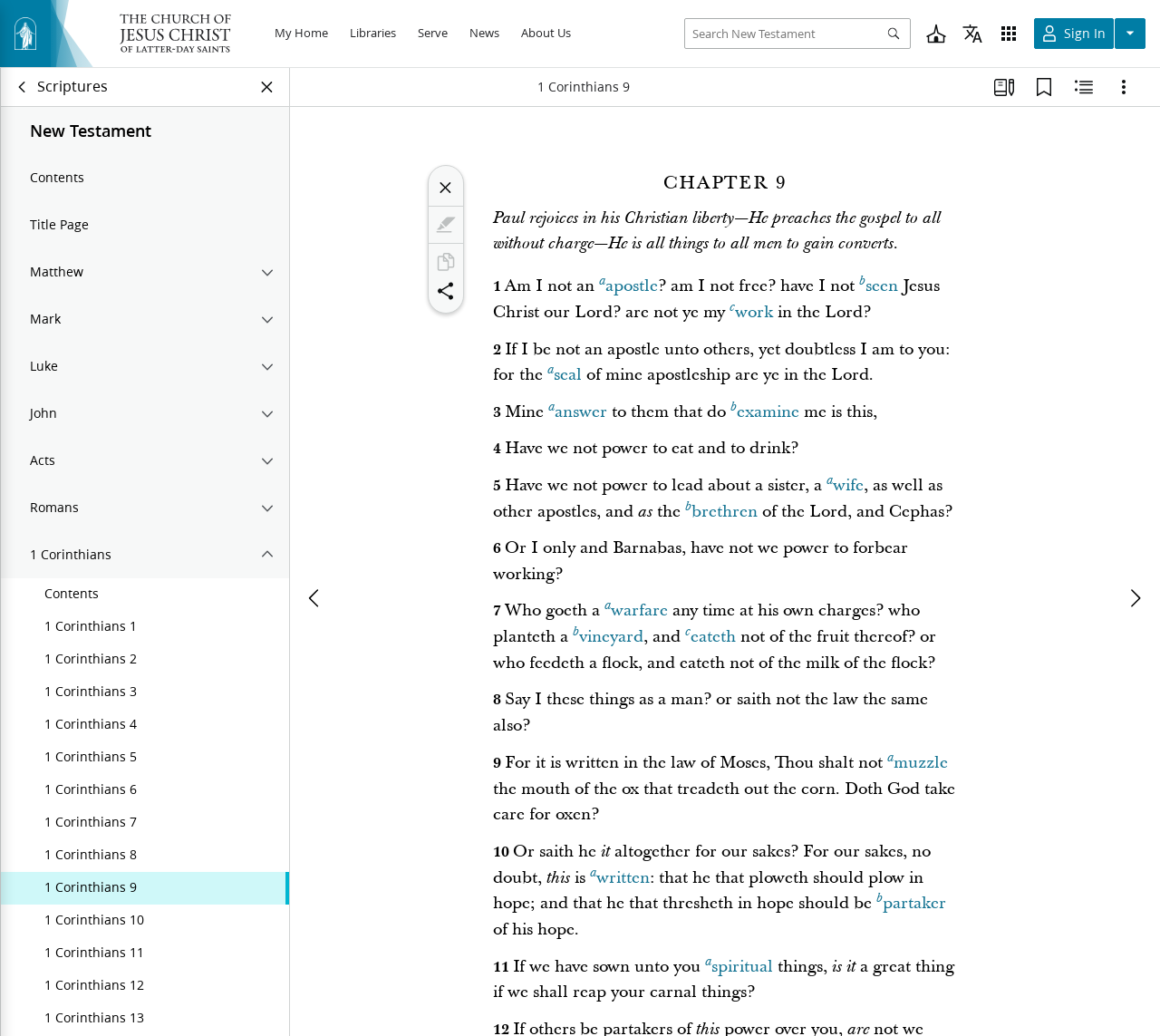What is the current book being studied?
Using the visual information from the image, give a one-word or short-phrase answer.

1 Corinthians